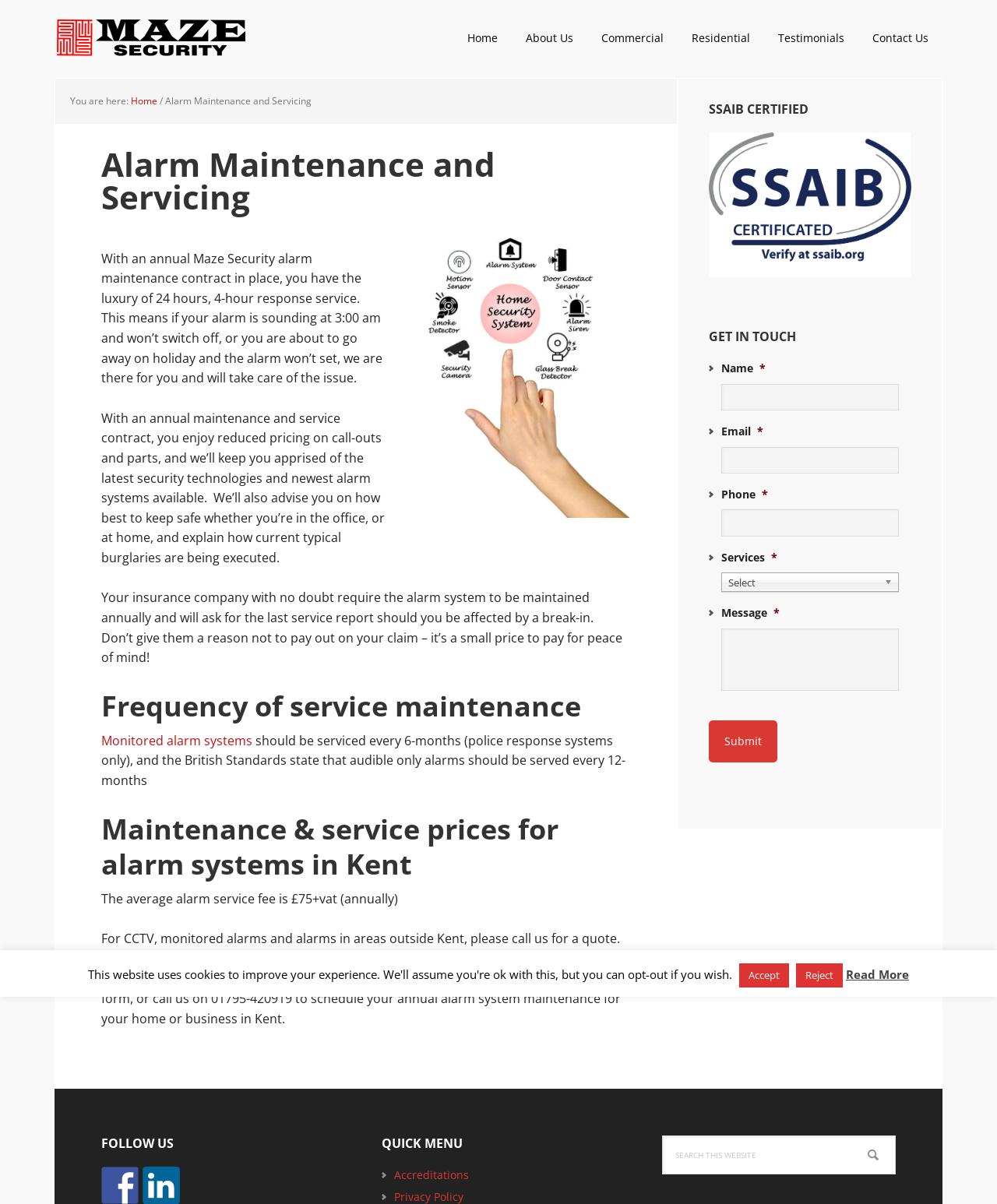What is the purpose of the contact form?
Based on the visual, give a brief answer using one word or a short phrase.

To schedule alarm system maintenance